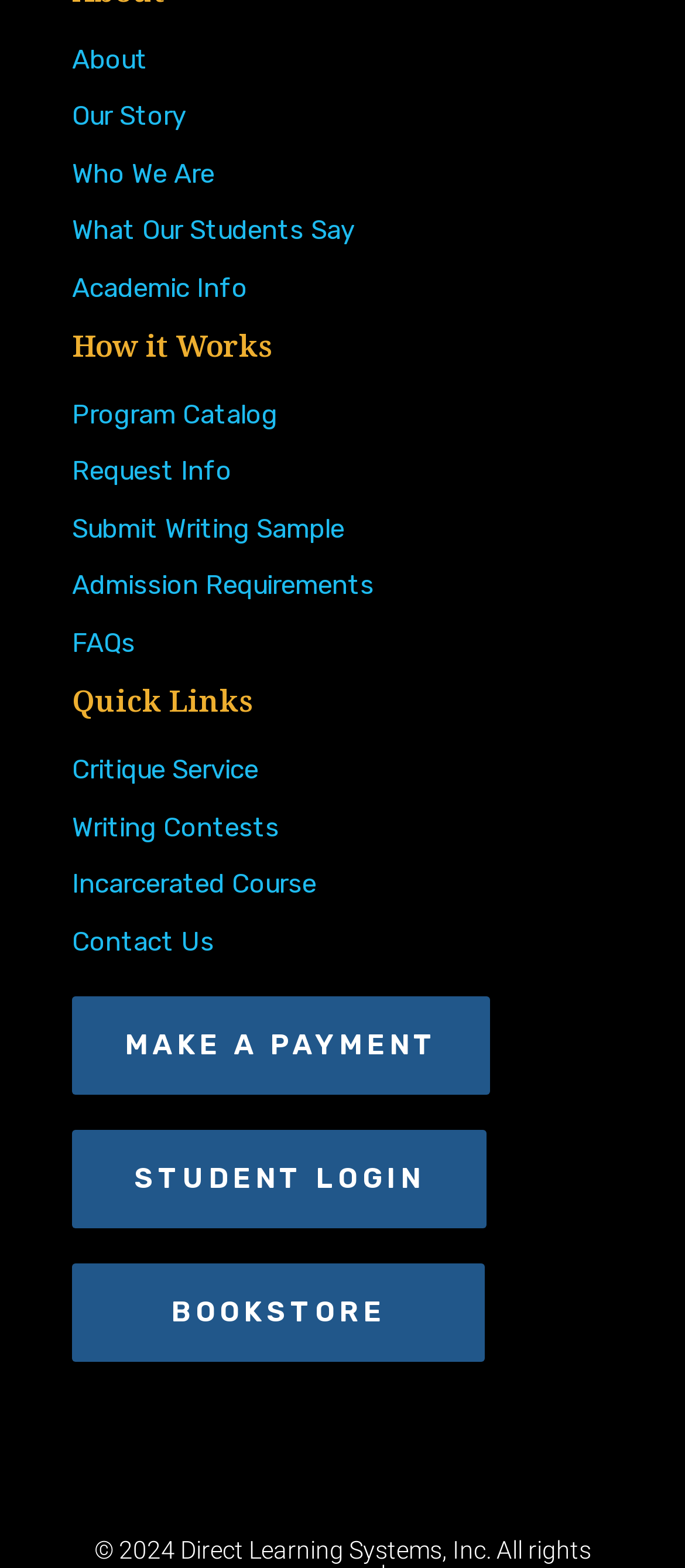How many elements are there in the 'Quick Links' section?
Please provide a single word or phrase in response based on the screenshot.

4